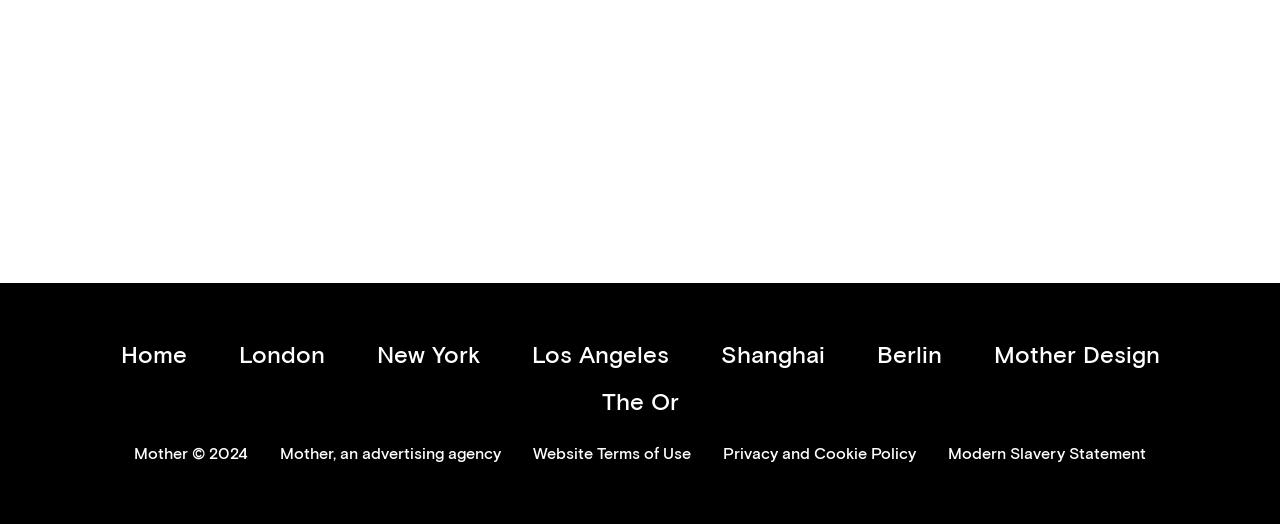Please answer the following query using a single word or phrase: 
What is the name of the advertising agency?

Mother